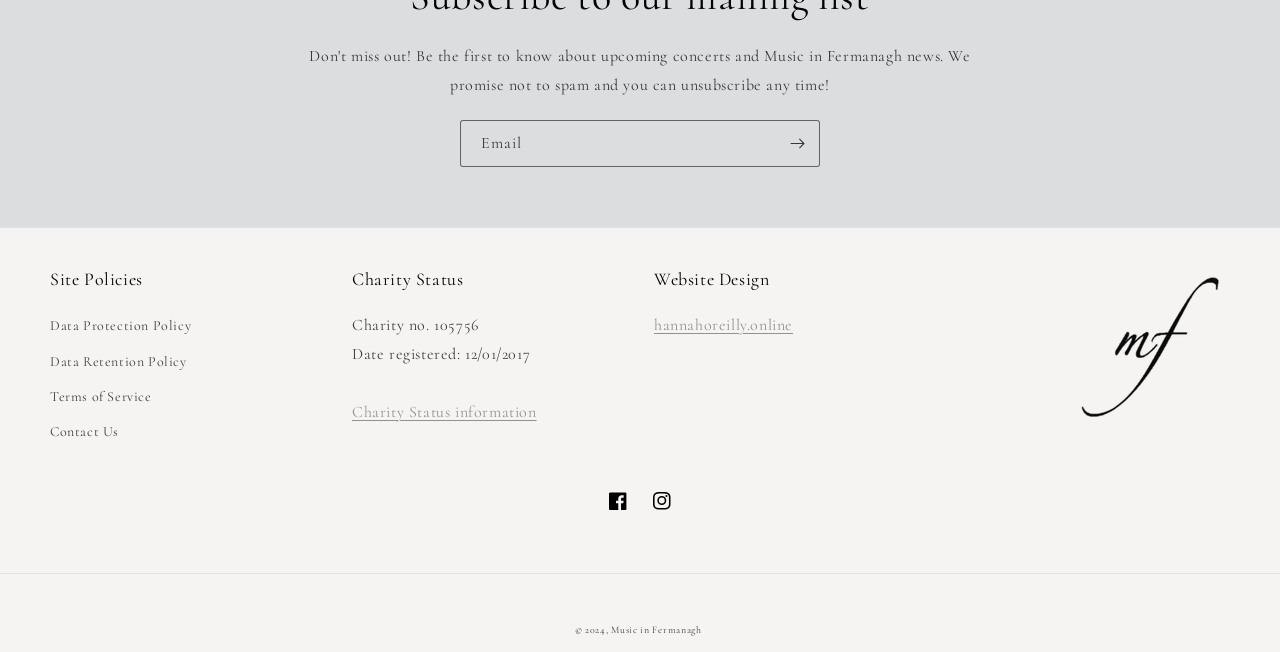Find the coordinates for the bounding box of the element with this description: "parent_node: Email name="contact[email]" placeholder="Email"".

[0.36, 0.186, 0.64, 0.255]